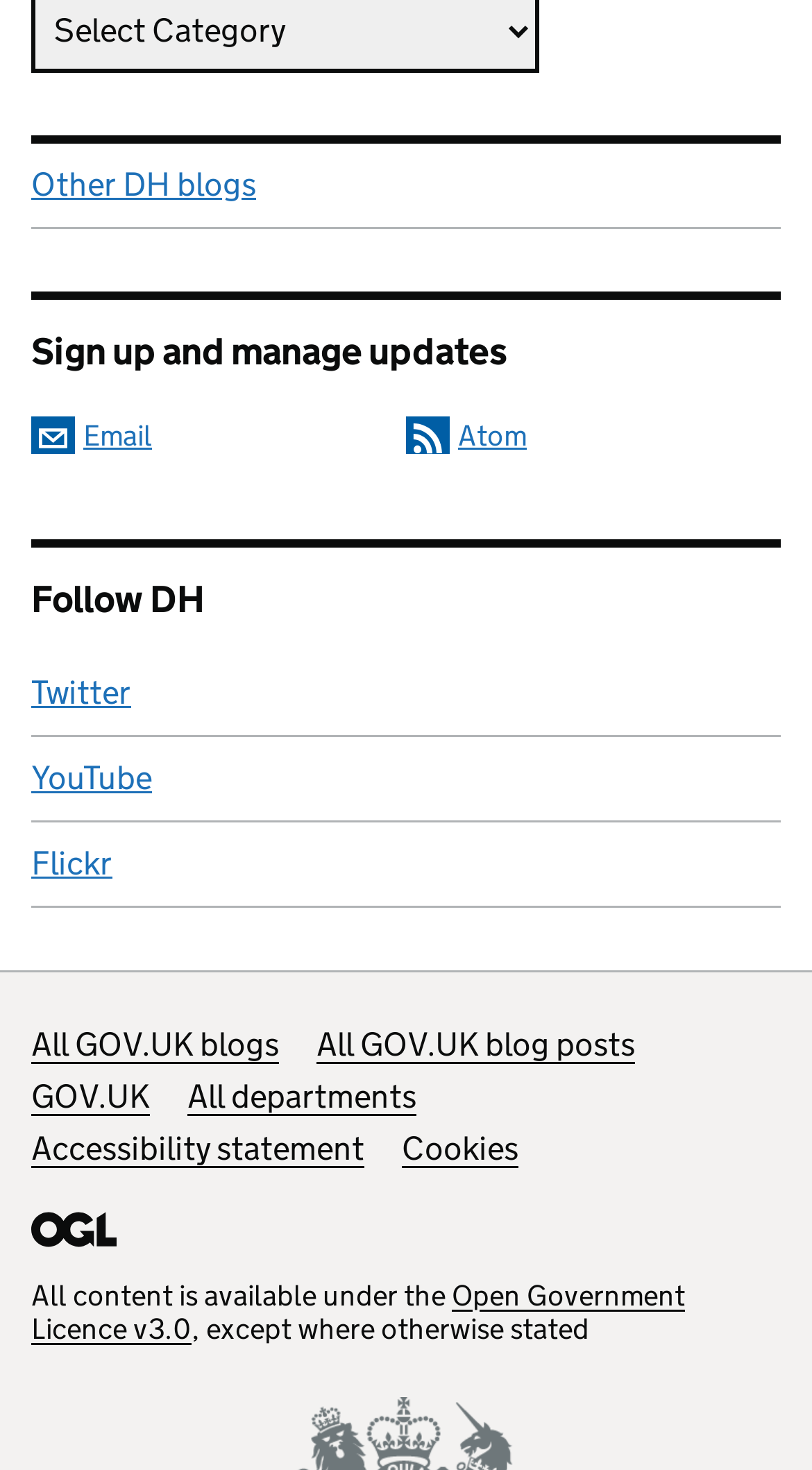Determine the bounding box coordinates for the clickable element to execute this instruction: "Click the phone number to call the doctor's office". Provide the coordinates as four float numbers between 0 and 1, i.e., [left, top, right, bottom].

None